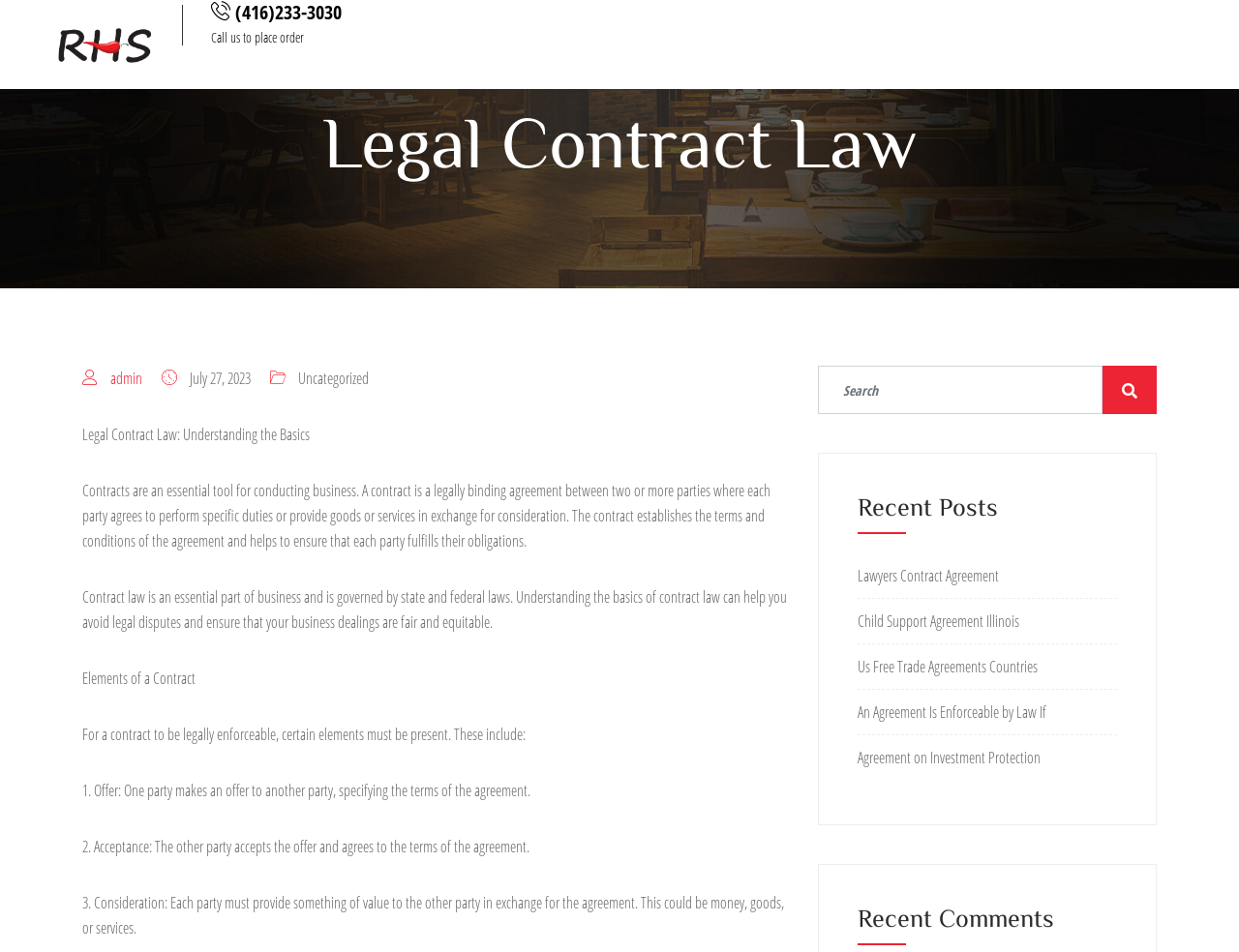Please specify the bounding box coordinates of the clickable region to carry out the following instruction: "Call to place an order". The coordinates should be four float numbers between 0 and 1, in the format [left, top, right, bottom].

[0.171, 0.029, 0.246, 0.049]